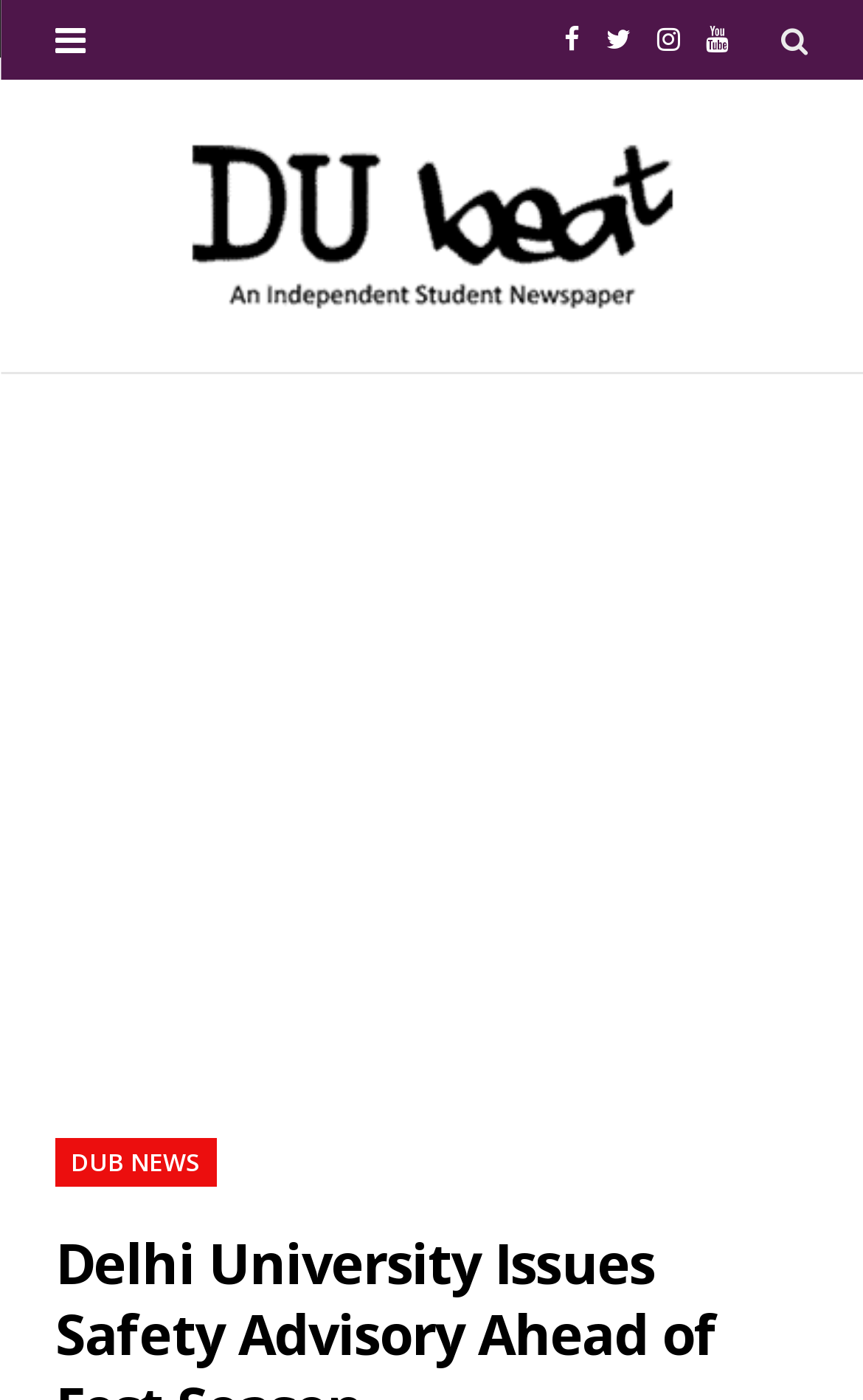Please provide the bounding box coordinates for the UI element as described: "Instagram". The coordinates must be four floats between 0 and 1, represented as [left, top, right, bottom].

[0.746, 0.0, 0.803, 0.057]